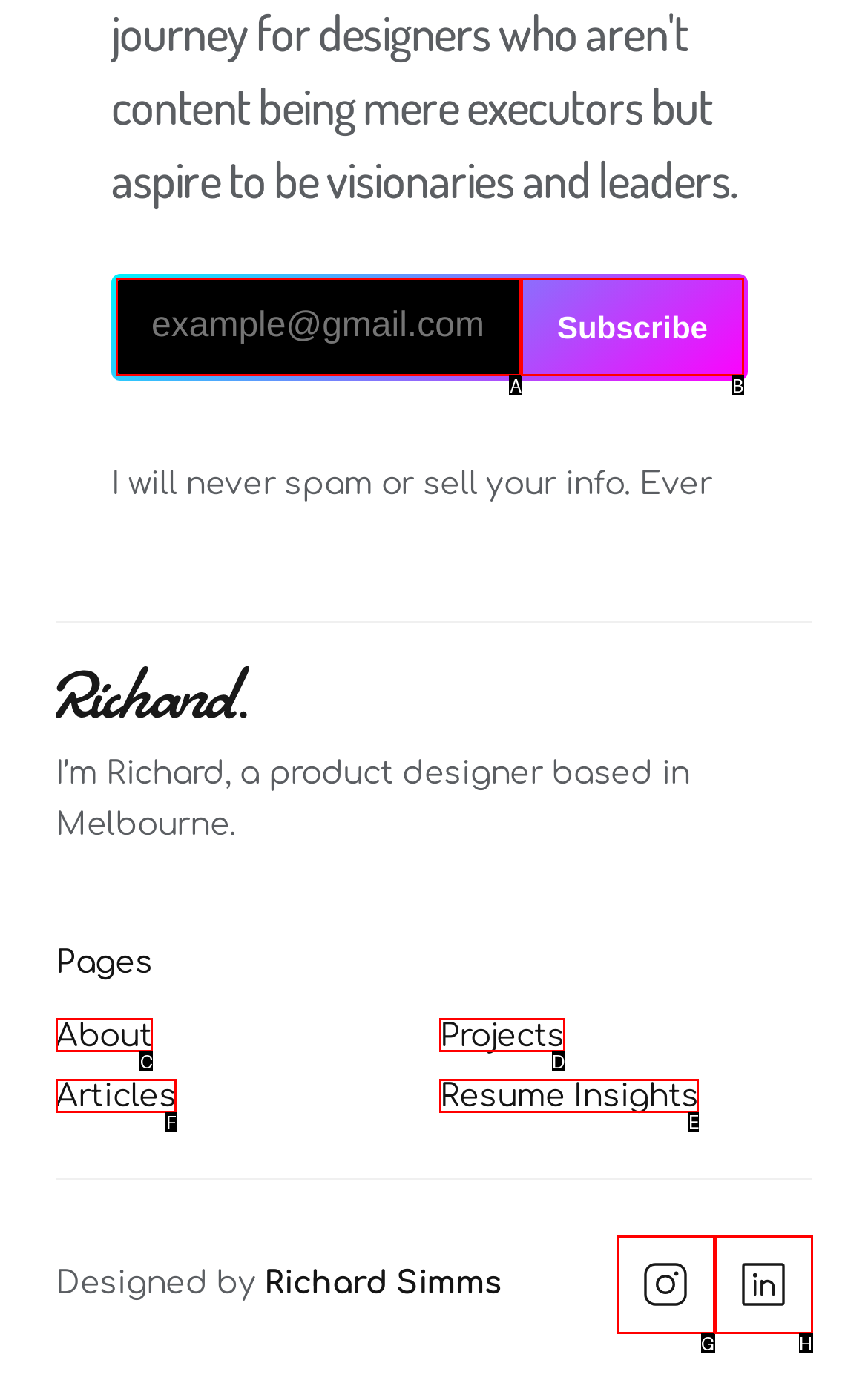Select the option I need to click to accomplish this task: Check the Resume Insights
Provide the letter of the selected choice from the given options.

E